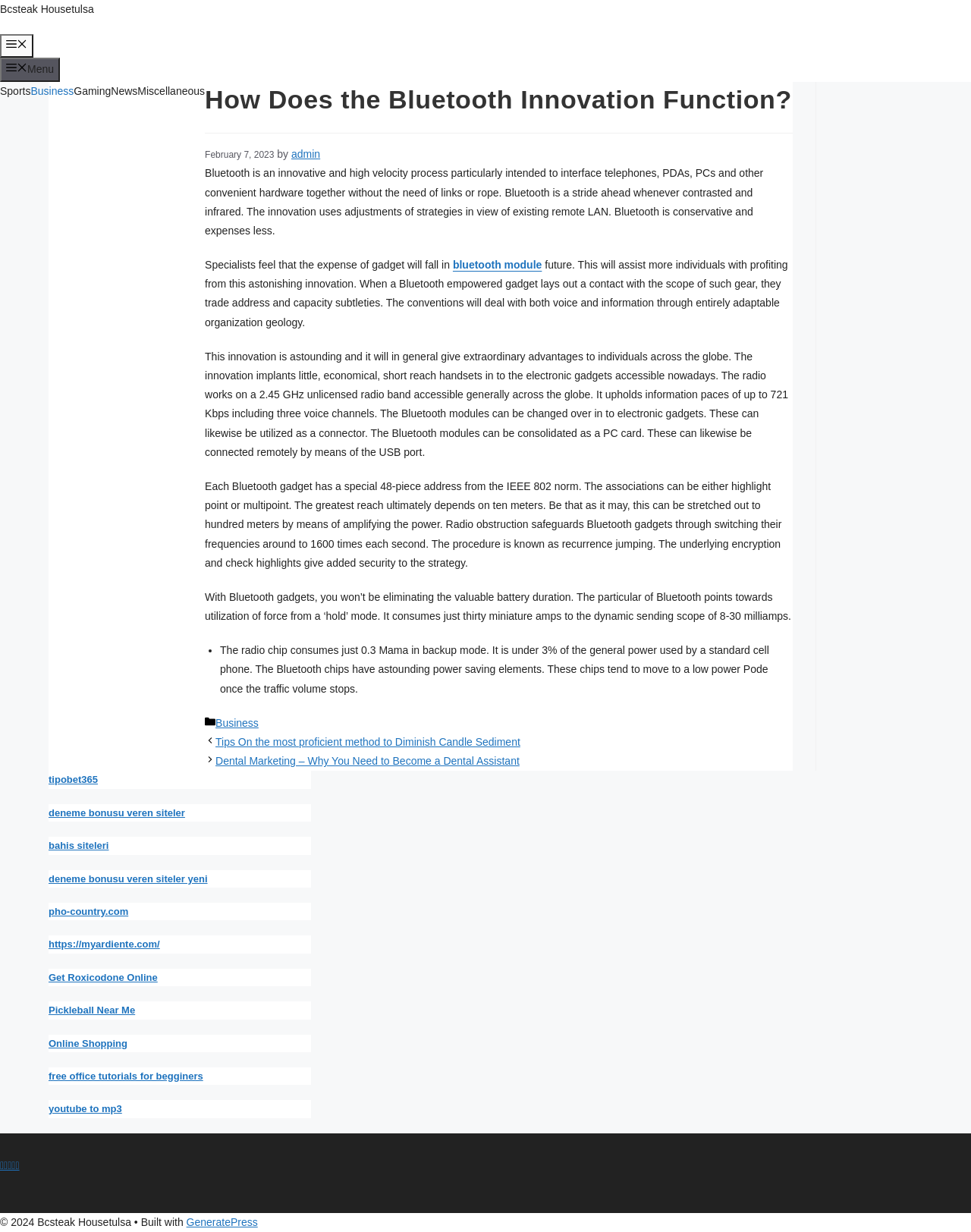Please provide the bounding box coordinates for the element that needs to be clicked to perform the instruction: "Click on the 'admin' link". The coordinates must consist of four float numbers between 0 and 1, formatted as [left, top, right, bottom].

[0.3, 0.12, 0.33, 0.13]